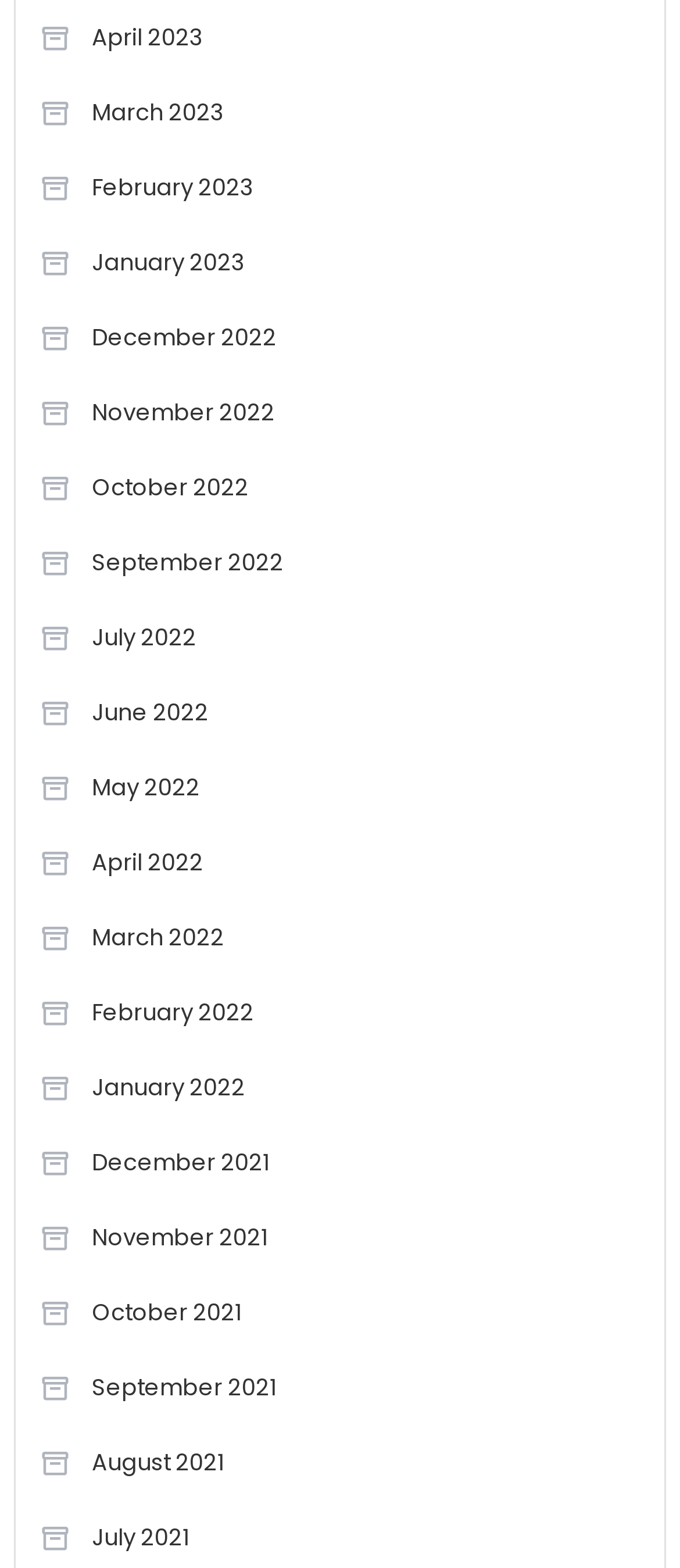Please find the bounding box coordinates of the element that must be clicked to perform the given instruction: "View July 2022". The coordinates should be four float numbers from 0 to 1, i.e., [left, top, right, bottom].

[0.058, 0.389, 0.289, 0.425]